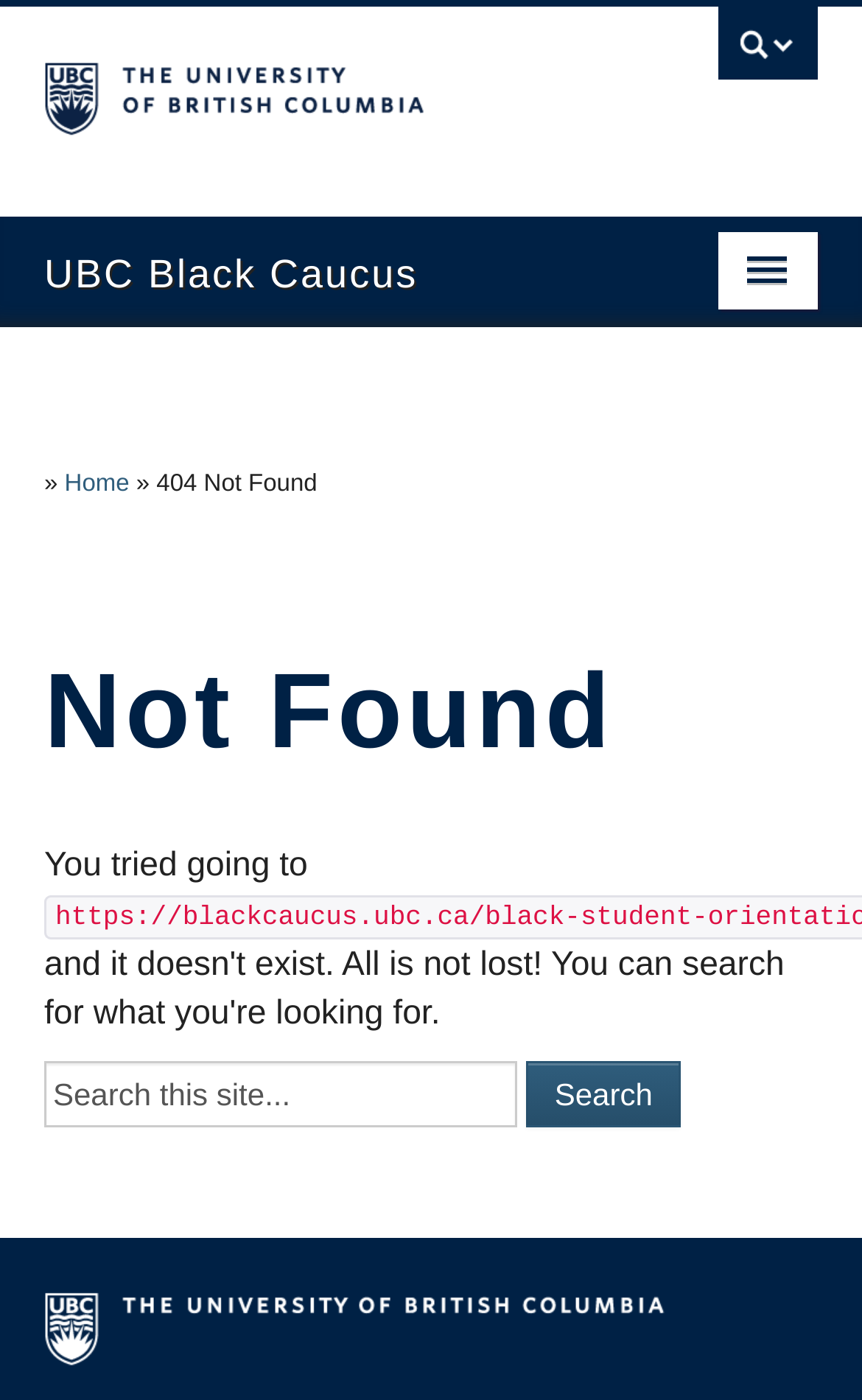Please identify the bounding box coordinates of the element that needs to be clicked to execute the following command: "search this site". Provide the bounding box using four float numbers between 0 and 1, formatted as [left, top, right, bottom].

[0.61, 0.758, 0.79, 0.805]